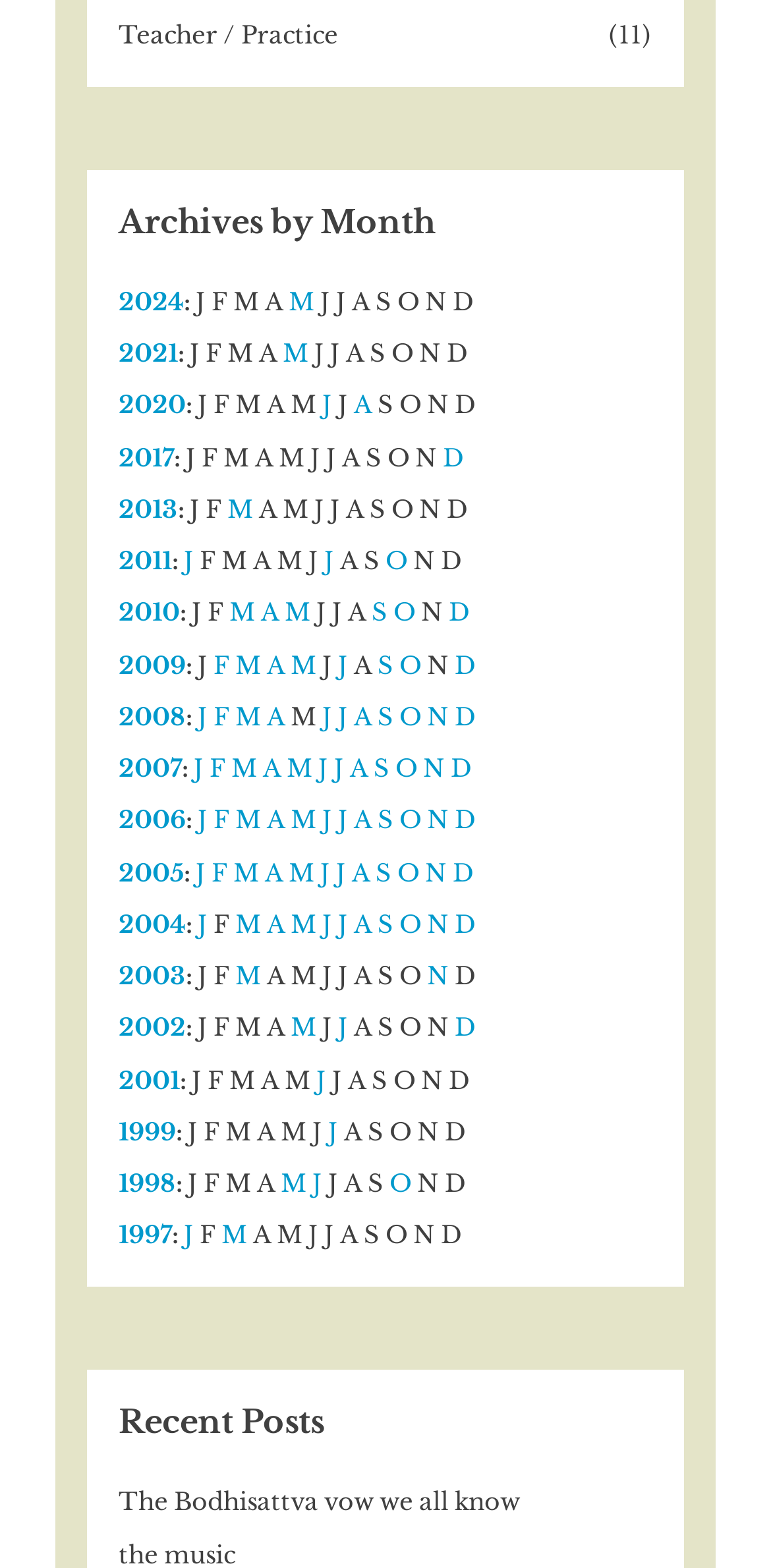Can you determine the bounding box coordinates of the area that needs to be clicked to fulfill the following instruction: "Click on 'Teacher / Practice'"?

[0.154, 0.012, 0.452, 0.031]